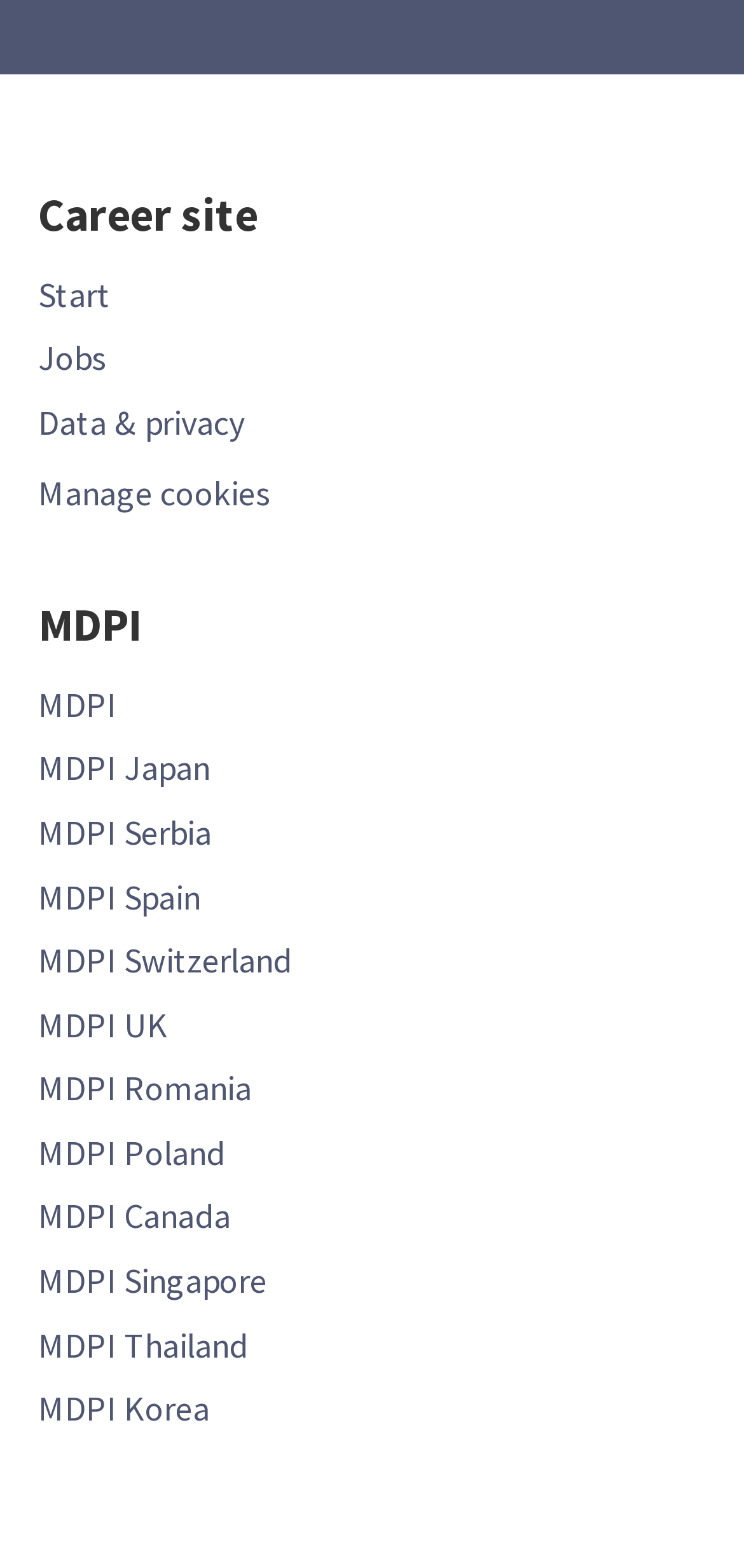What is the purpose of the 'Manage cookies' button?
By examining the image, provide a one-word or phrase answer.

To manage cookies